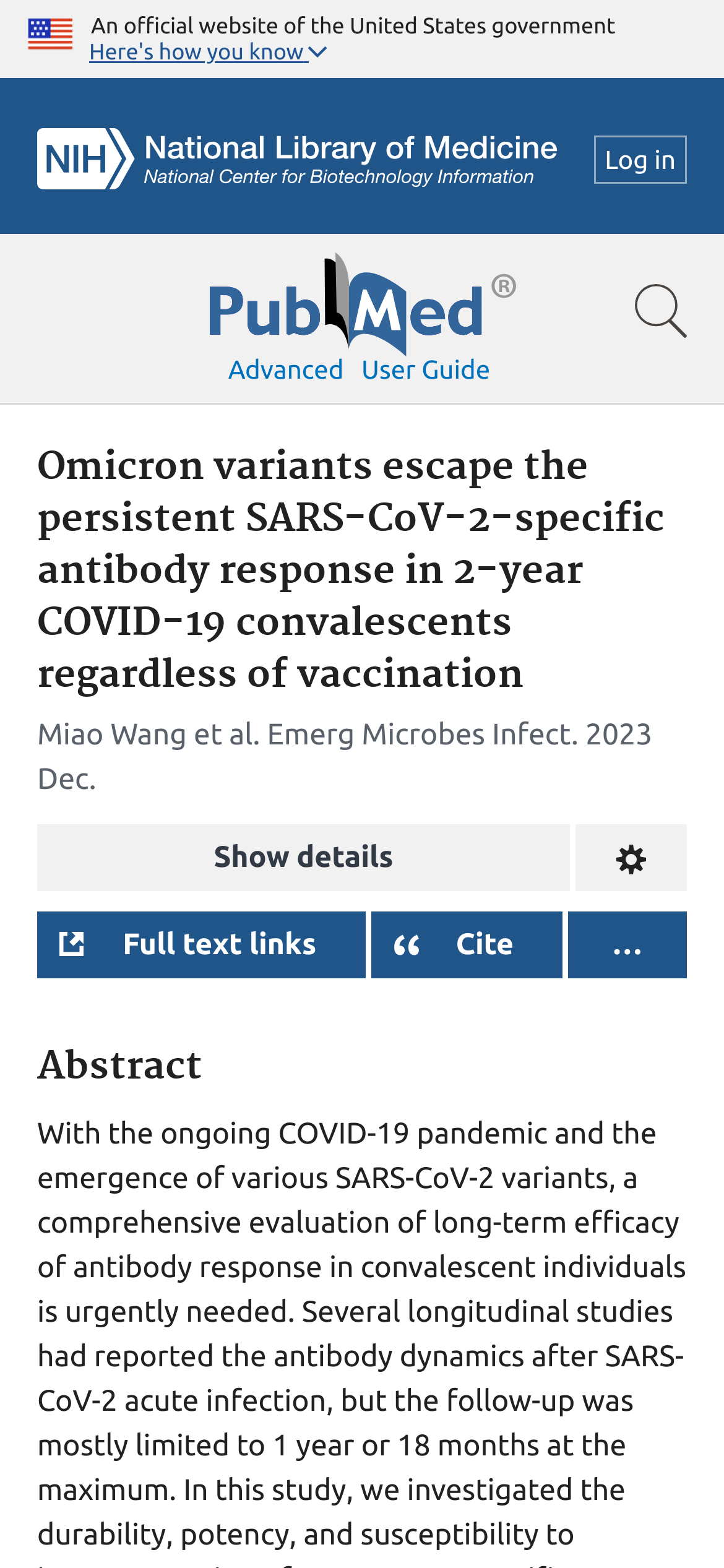Reply to the question below using a single word or brief phrase:
What is the date of the article?

2023 Dec